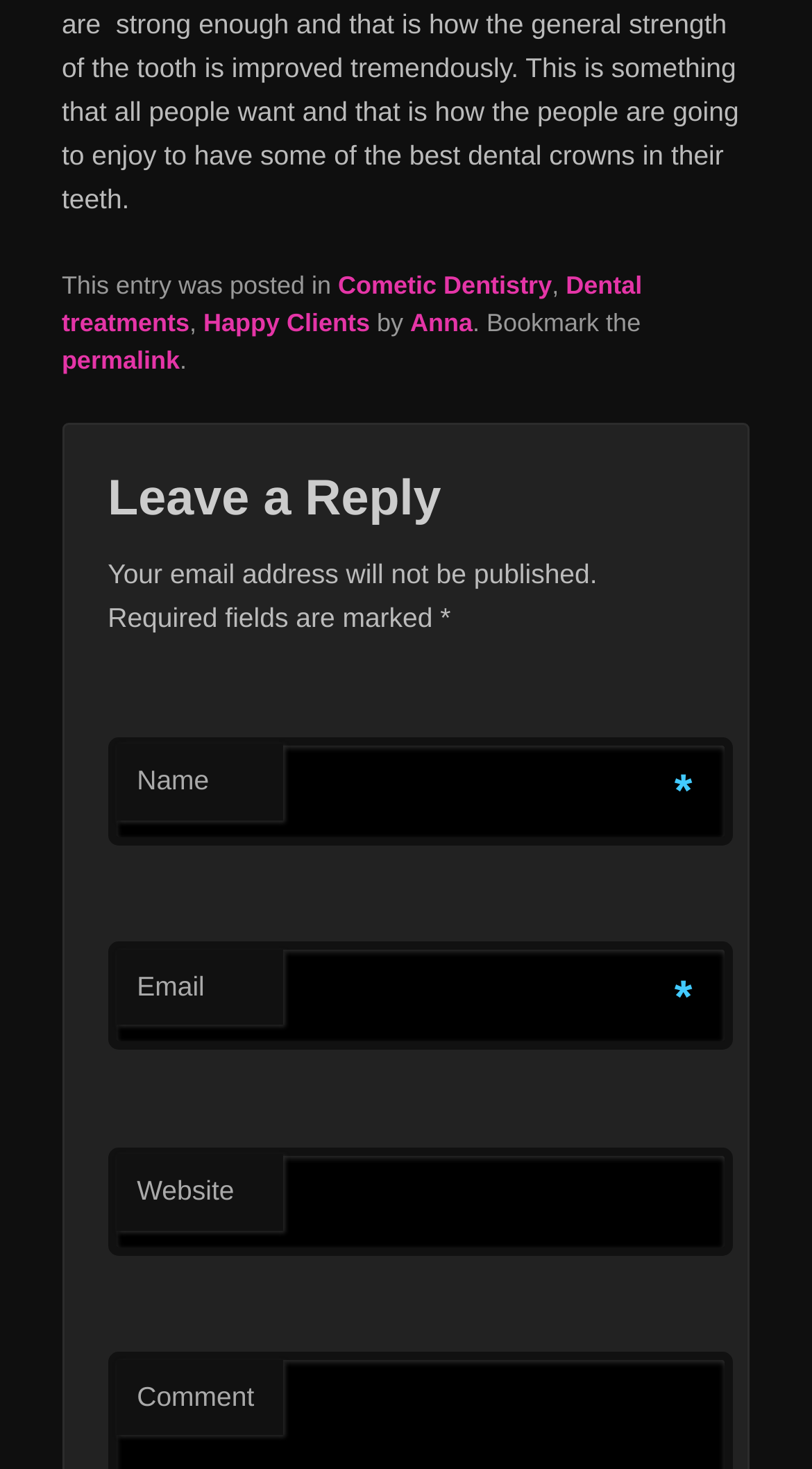Find the bounding box coordinates of the element you need to click on to perform this action: 'Type your email'. The coordinates should be represented by four float values between 0 and 1, in the format [left, top, right, bottom].

[0.133, 0.641, 0.902, 0.715]